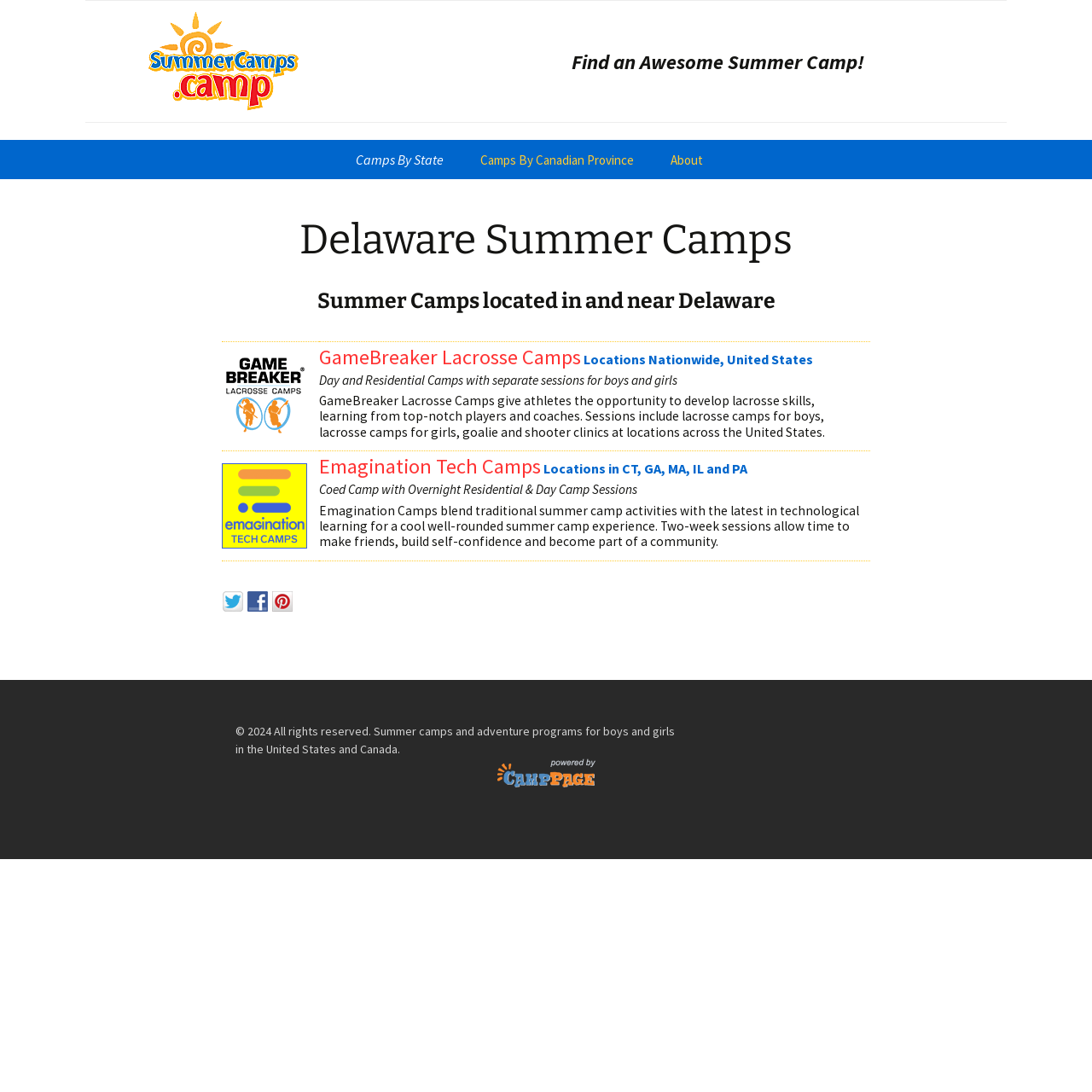Locate the bounding box coordinates of the element to click to perform the following action: 'Click on the 'About' link'. The coordinates should be given as four float values between 0 and 1, in the form of [left, top, right, bottom].

[0.598, 0.129, 0.659, 0.164]